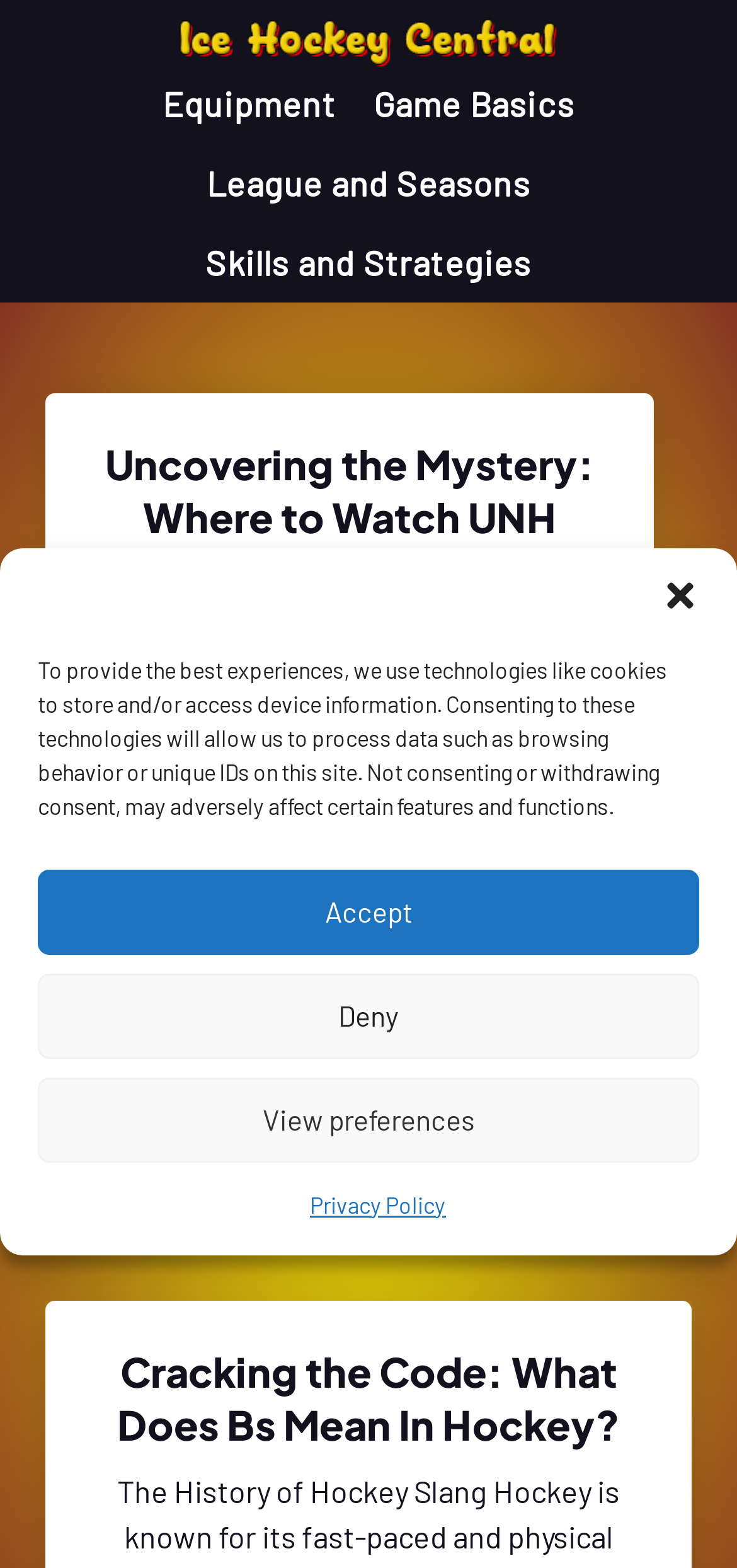From the webpage screenshot, predict the bounding box coordinates (top-left x, top-left y, bottom-right x, bottom-right y) for the UI element described here: Mount Otemanu

None